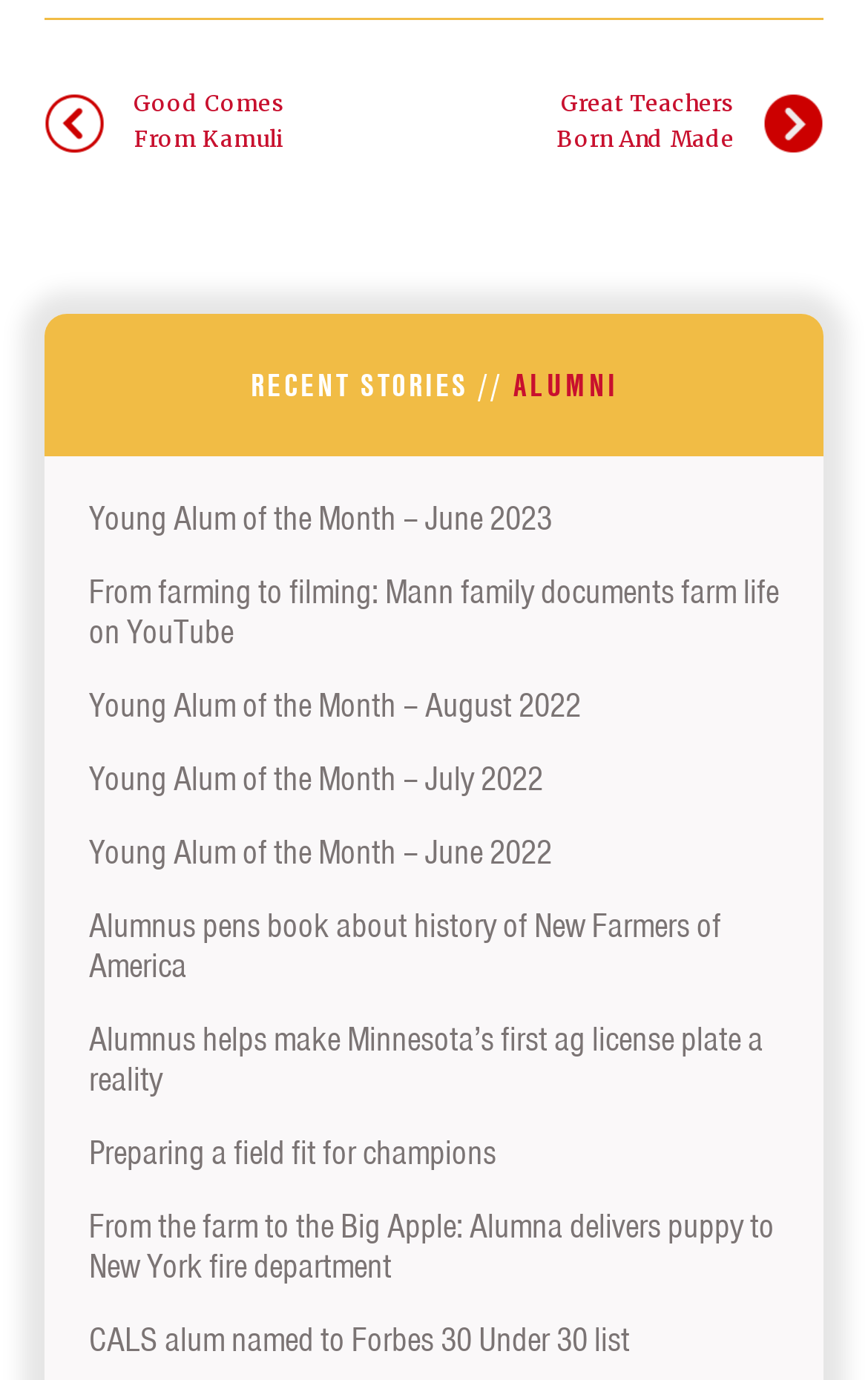What is the title of the first link?
Answer the question with as much detail as possible.

I looked at the first link on the webpage and found its title to be 'Good Comes From Kamuli'.